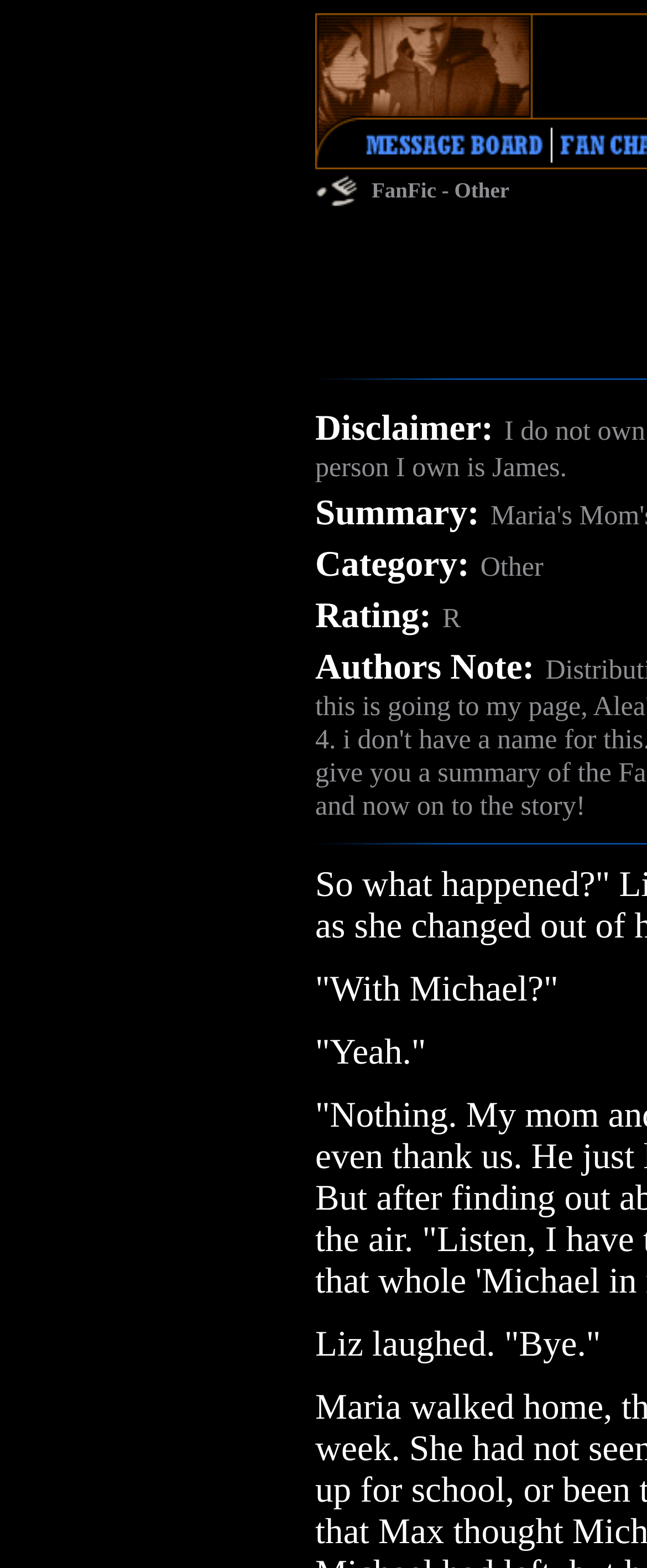Offer a thorough description of the webpage.

The webpage is about a fan fiction story called "Roswell: Crashdown". At the top, there are two links, one above the other, each accompanied by an image. The images are positioned side by side, with the first one taking up more space than the second. 

Below the links, there is a table with two rows. The first row has two cells, one containing an image and the other with the text "FanFic - Other". The image is positioned to the left of the text. 

Further down, there are two blocks of text. The first one is labeled "Rating:" and the second one is labeled "Authors Note:". These blocks of text are positioned below the table and are aligned to the left side of the page.